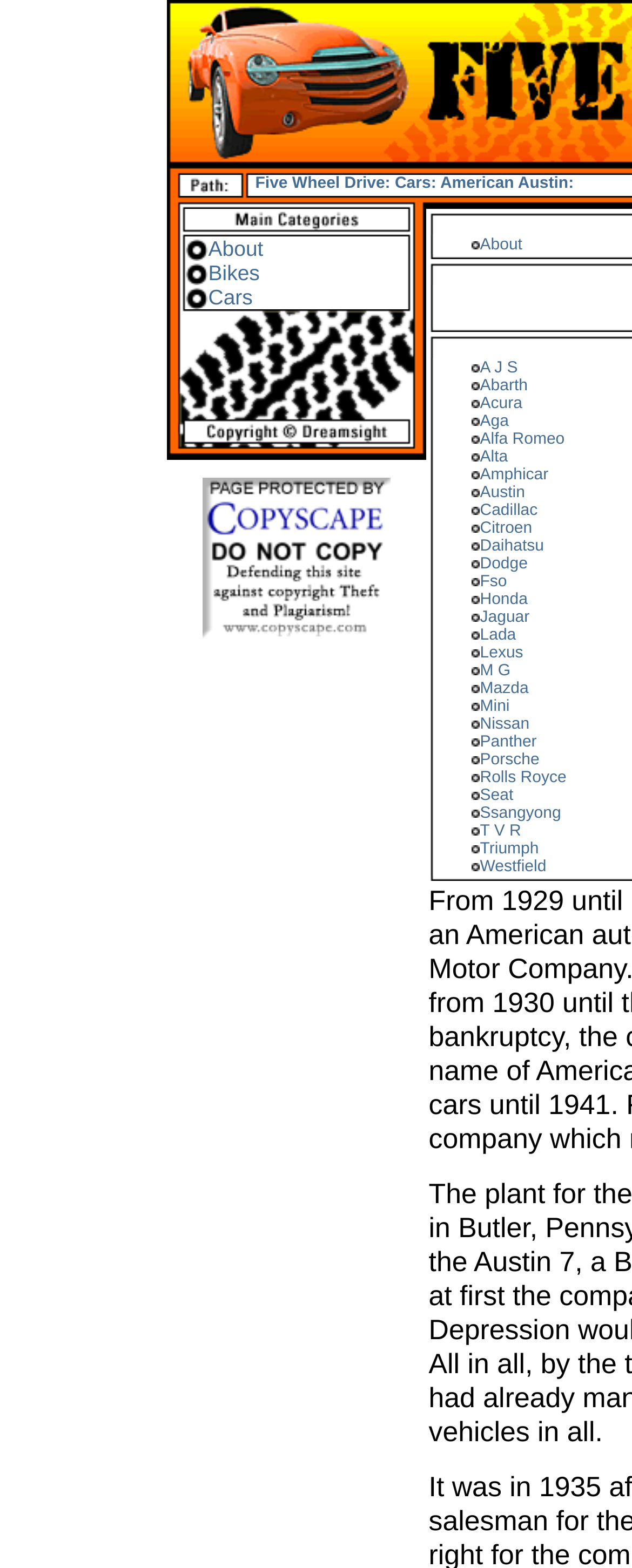Find the bounding box coordinates of the UI element according to this description: "Amphicar".

[0.759, 0.298, 0.868, 0.309]